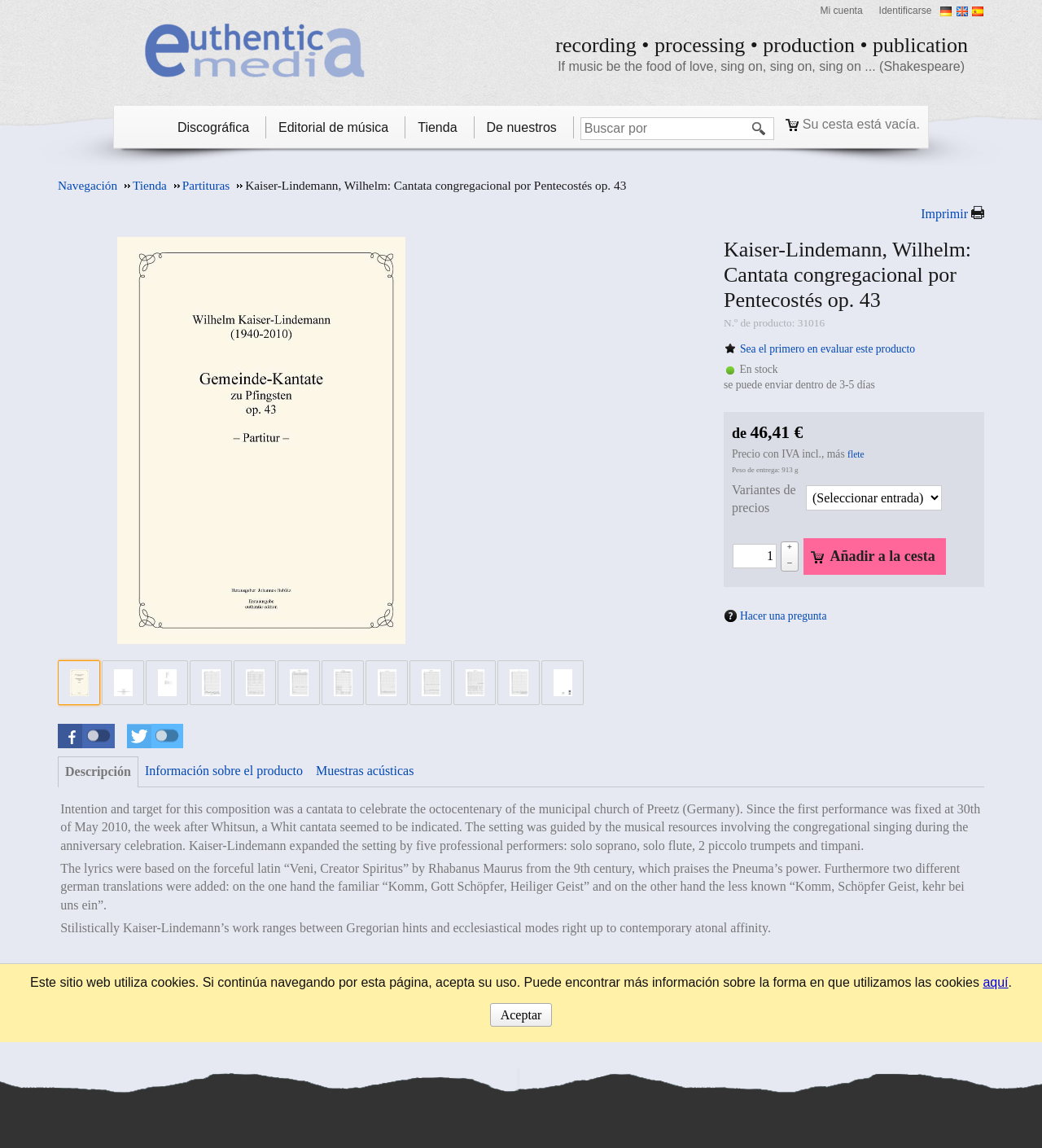Predict the bounding box for the UI component with the following description: "Tienda".

[0.127, 0.155, 0.172, 0.167]